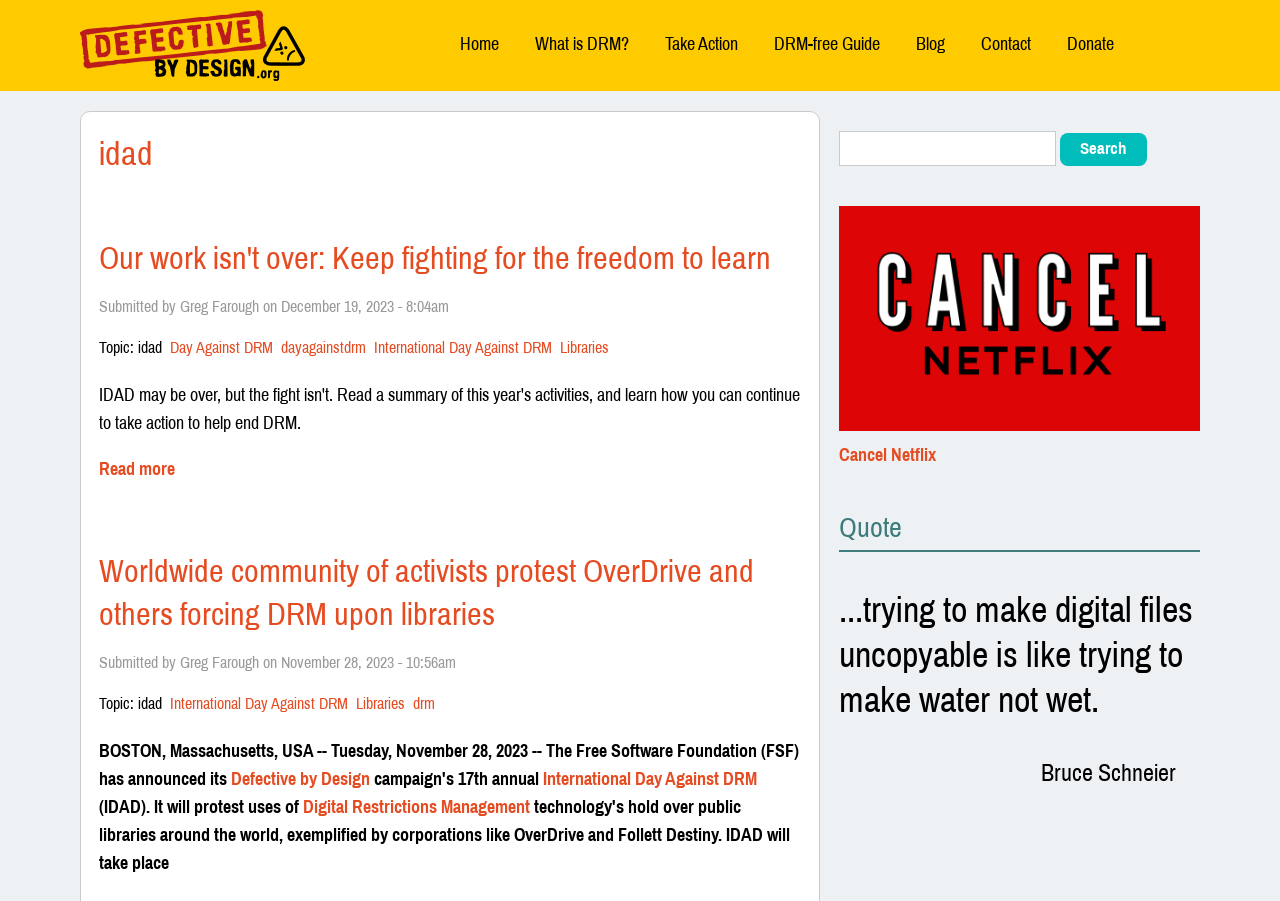Give a concise answer using one word or a phrase to the following question:
How many links are there in the main navigation menu?

7